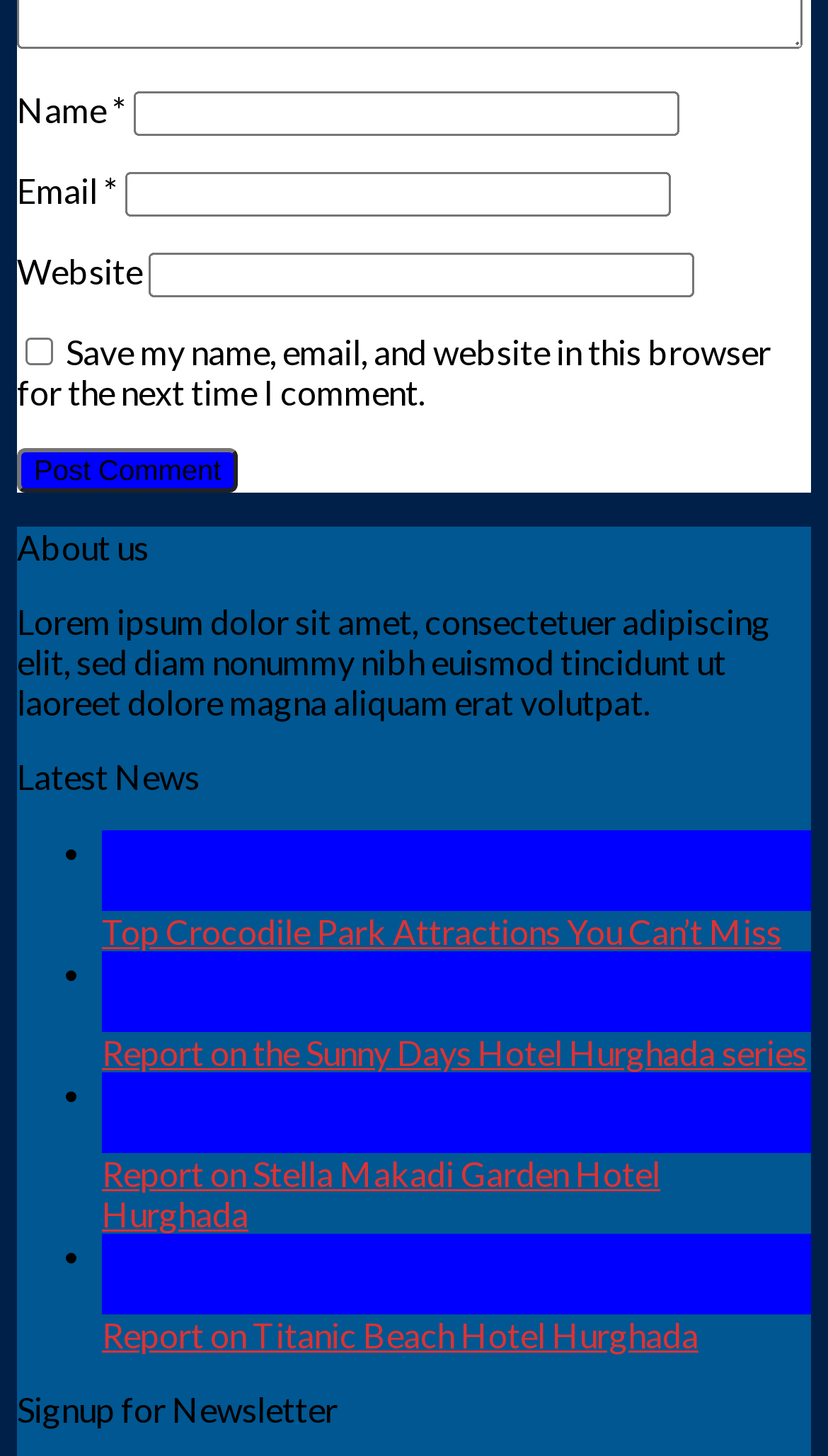Can you pinpoint the bounding box coordinates for the clickable element required for this instruction: "Enter your name"? The coordinates should be four float numbers between 0 and 1, i.e., [left, top, right, bottom].

[0.162, 0.063, 0.821, 0.093]